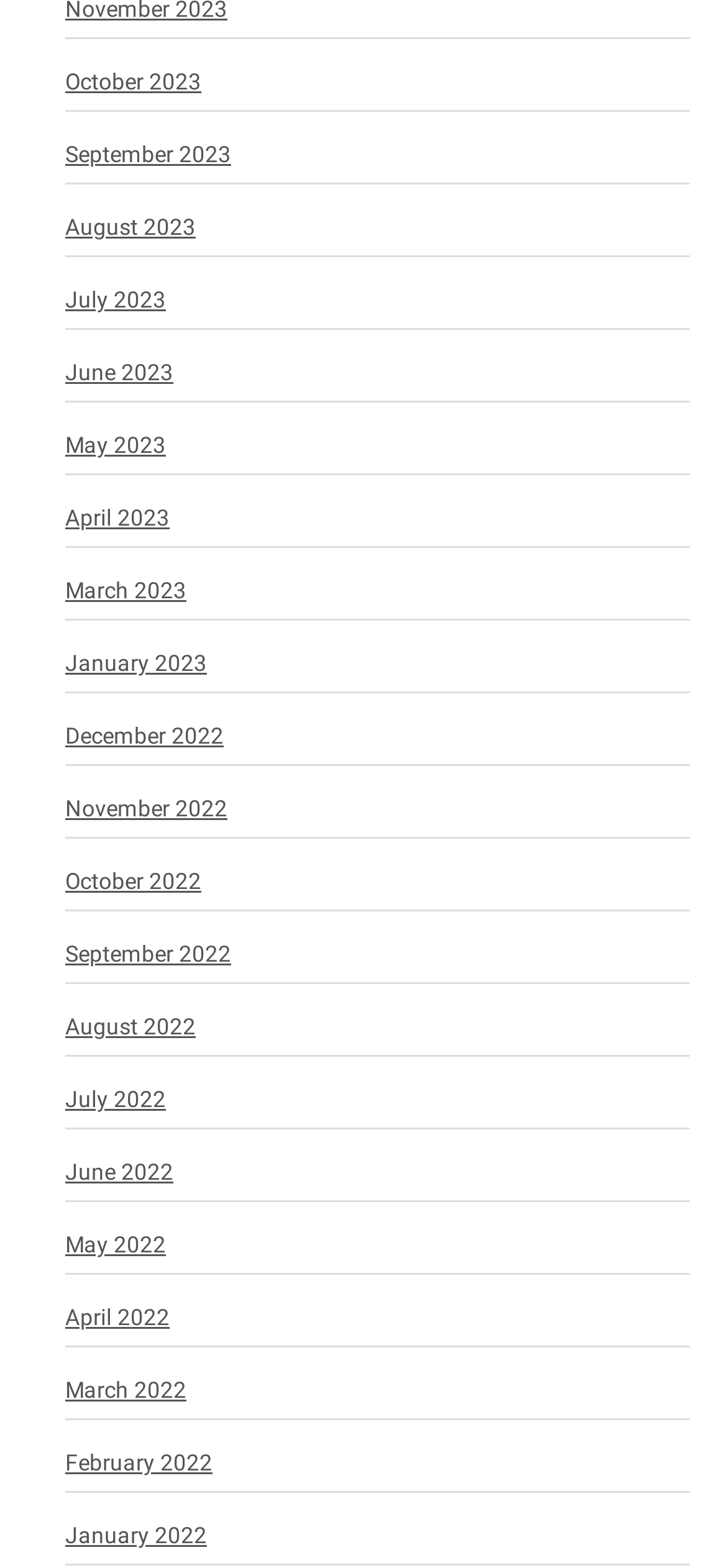Locate the bounding box coordinates of the clickable area needed to fulfill the instruction: "view October 2023".

[0.09, 0.042, 0.277, 0.063]